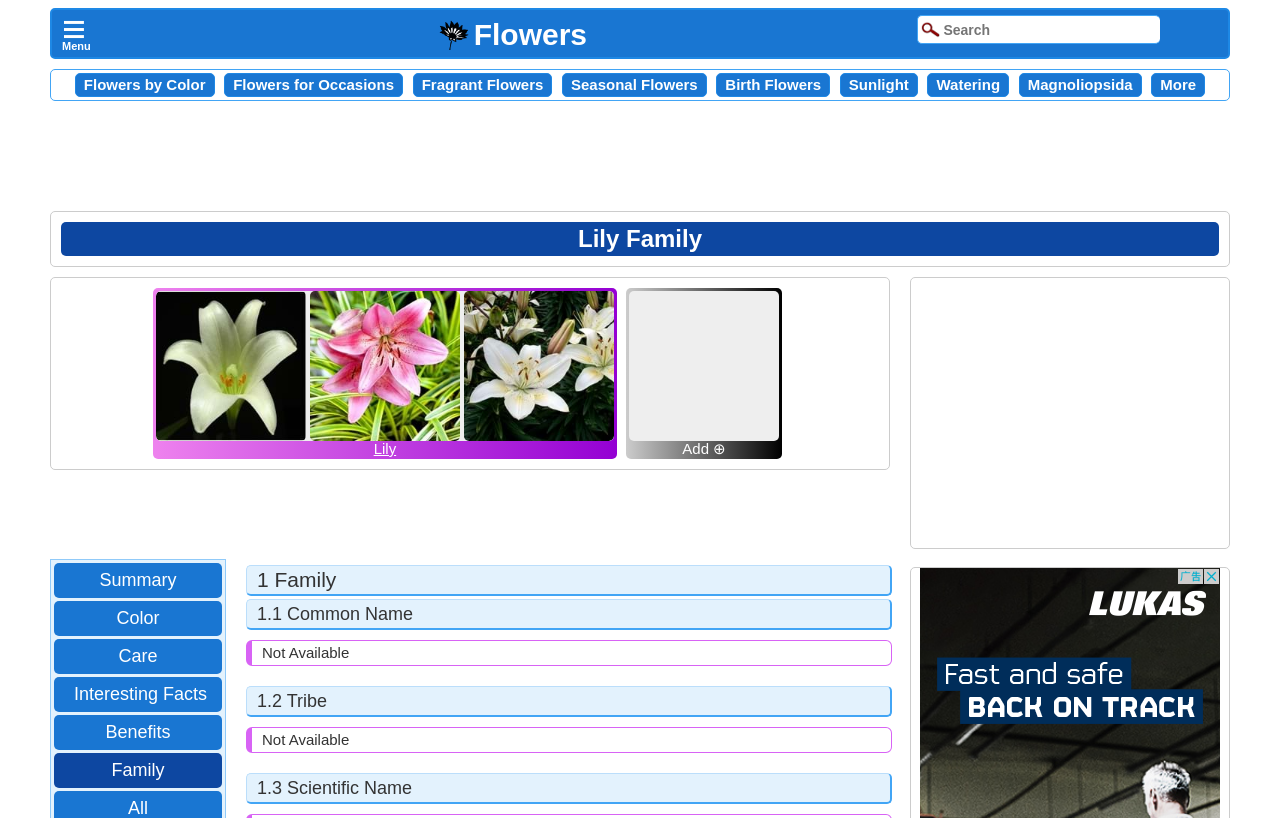Provide a short answer using a single word or phrase for the following question: 
What is the scientific name of the Lily?

Not Available